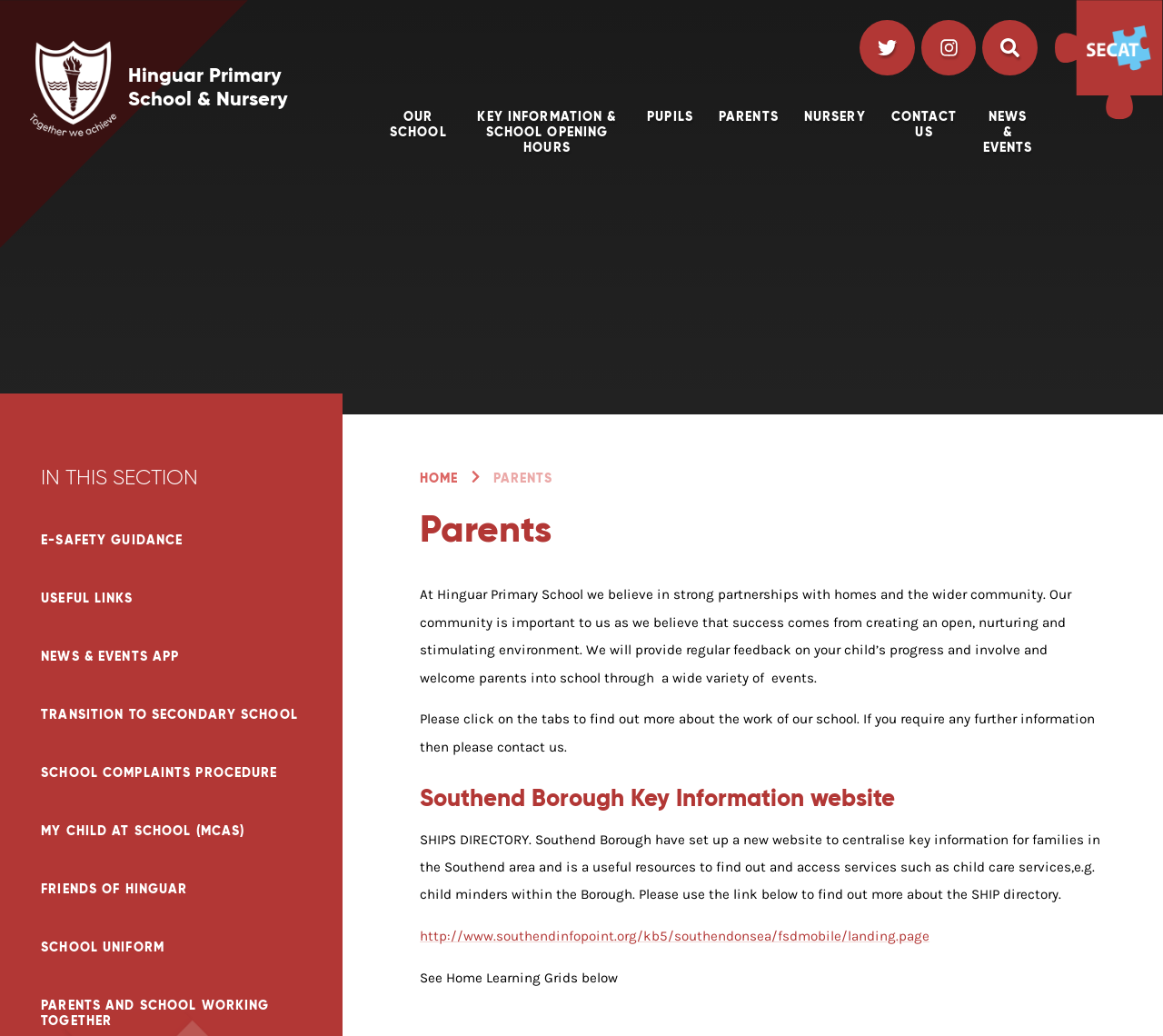Please find the bounding box coordinates of the element that must be clicked to perform the given instruction: "Search for something". The coordinates should be four float numbers from 0 to 1, i.e., [left, top, right, bottom].

[0.0, 0.0, 1.0, 0.096]